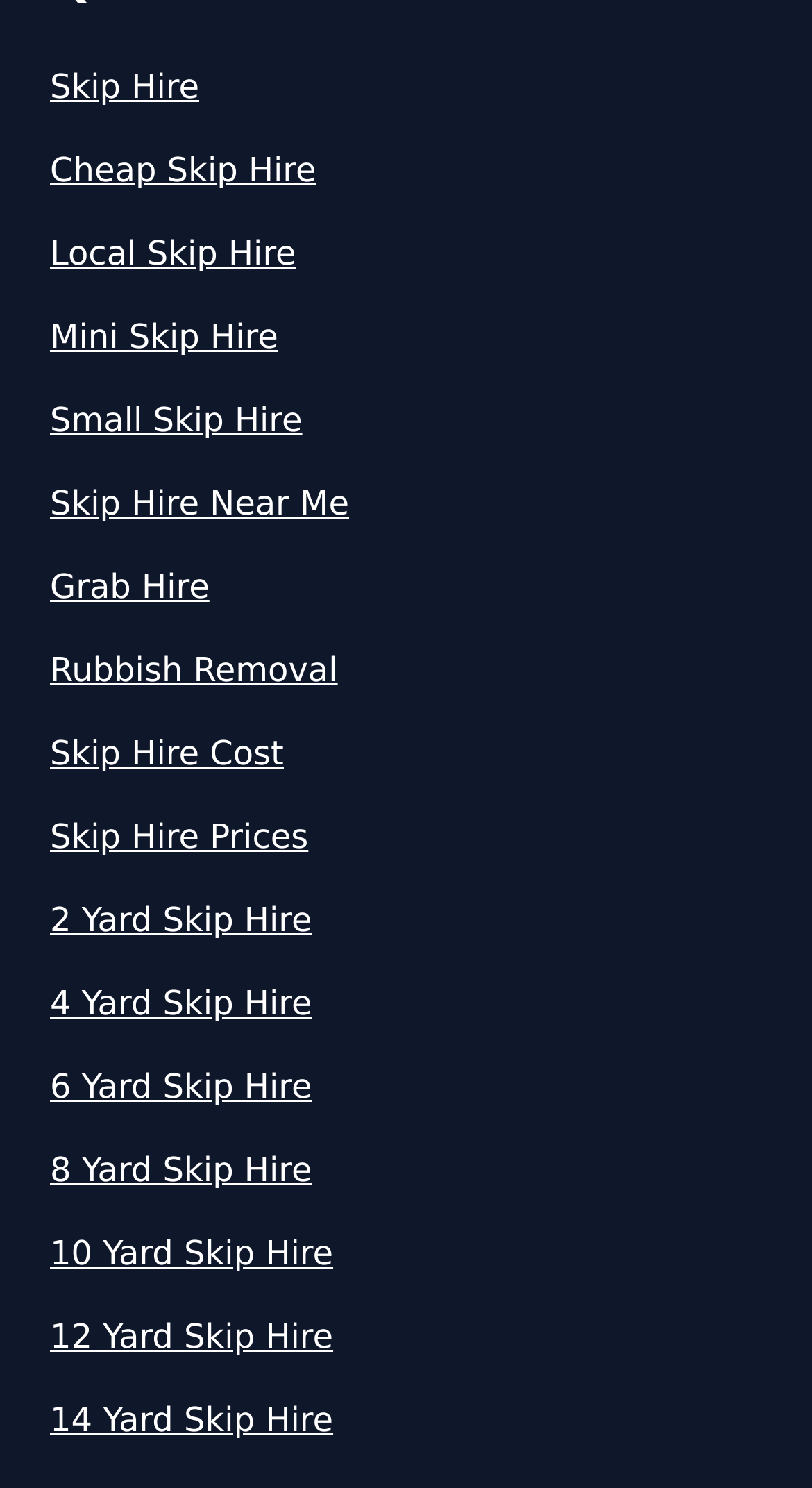Refer to the image and provide an in-depth answer to the question: 
What is an alternative to skip hire mentioned on this webpage?

The webpage mentions 'Grab Hire' as a separate link, and also compares it to skip hire in the link 'Is Grab Hire Cheaper Than A Skip In Surrey', indicating that grab hire is an alternative to skip hire.